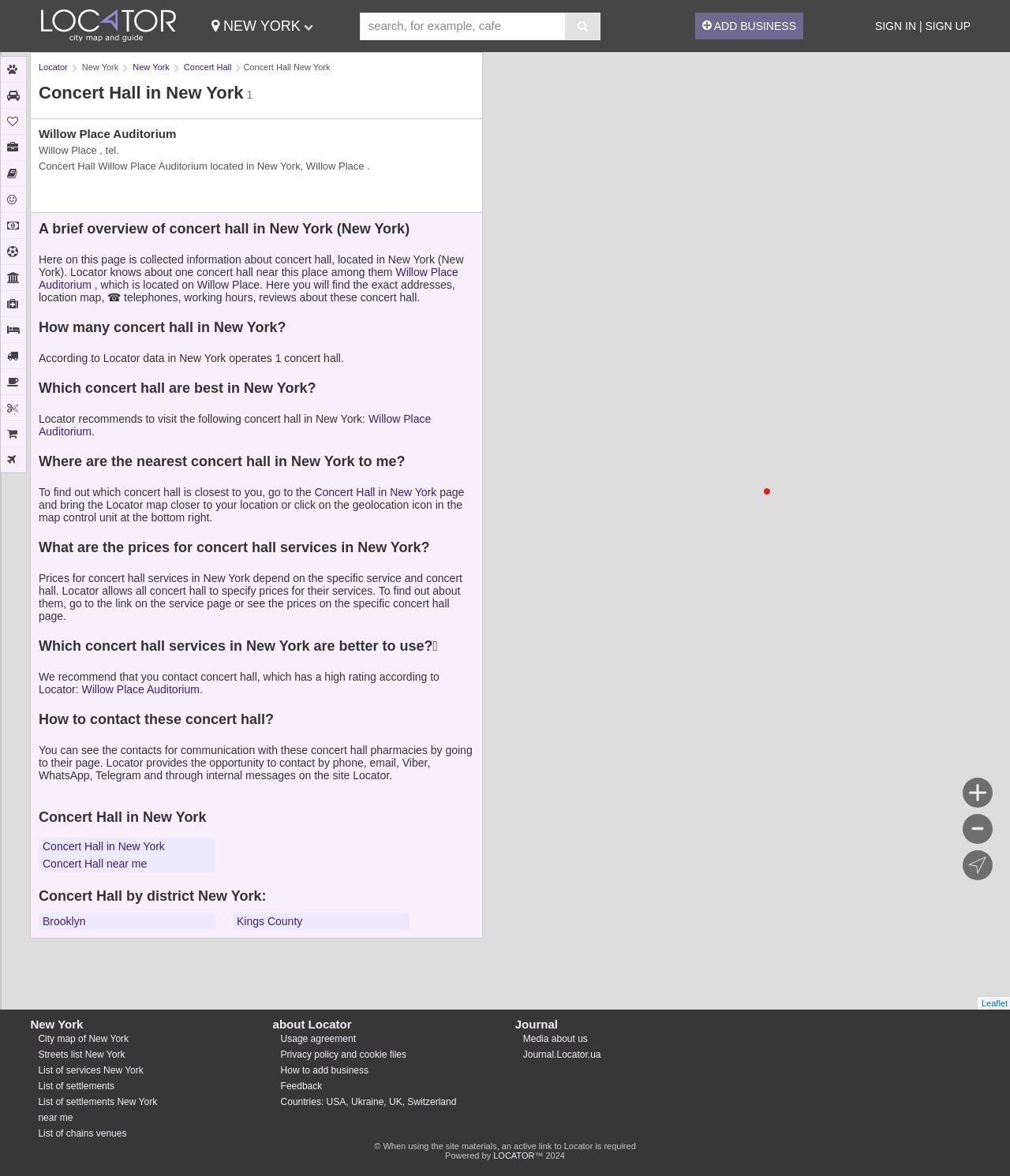Please determine the bounding box coordinates of the element to click on in order to accomplish the following task: "Sign in to your account". Ensure the coordinates are four float numbers ranging from 0 to 1, i.e., [left, top, right, bottom].

[0.866, 0.017, 0.907, 0.027]